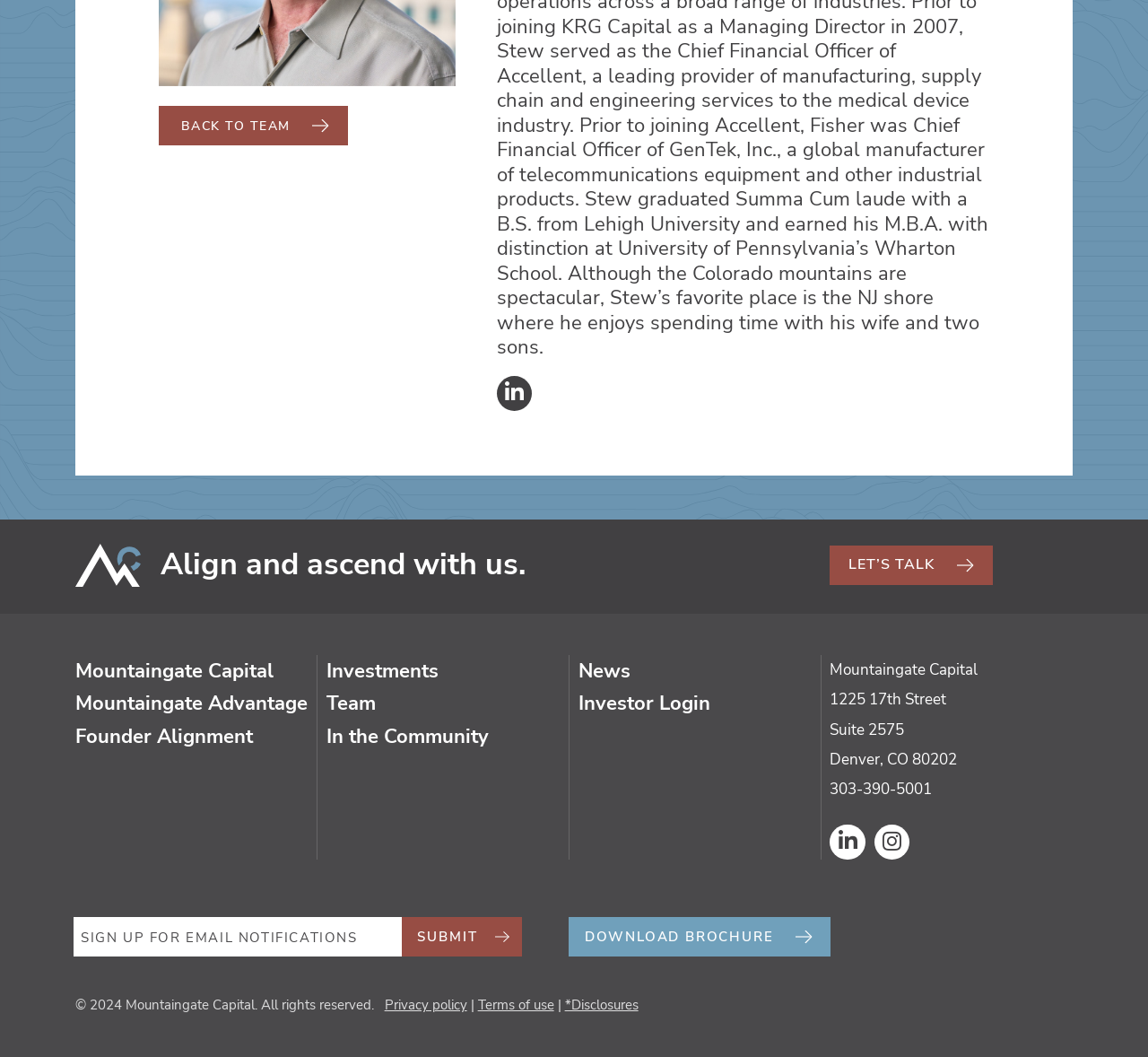Provide the bounding box coordinates for the UI element that is described as: "Terms of use".

[0.416, 0.942, 0.483, 0.959]